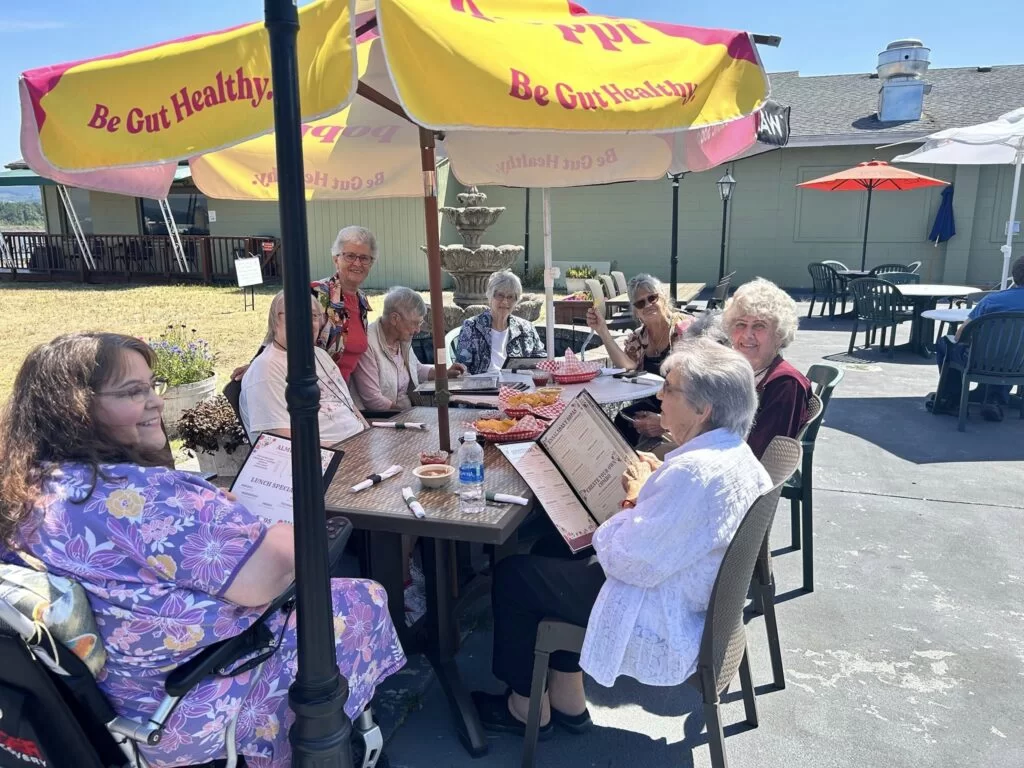Summarize the image with a detailed description that highlights all prominent details.

The image captures a vibrant outdoor dining scene featuring a group of cheerful seniors enjoying a sunny day at a restaurant. Seated around a table, they are engaged in lively conversation while reviewing menus adorned with colorful dishes. The atmosphere is brightened by cantilever umbrellas displaying the message "Be Gut Healthy," emphasizing a focus on health and wellness. In the foreground, a woman in a floral dress, who uses a wheelchair, smiles as she interacts with her peers. Delicate plates filled with food, including fries, are visible, adding a festive touch to their gathering. The backdrop features a picturesque setting with outdoor seating shaded by orange and blue umbrellas, creating an inviting and leisurely ambiance for the seniors’ dining experience.